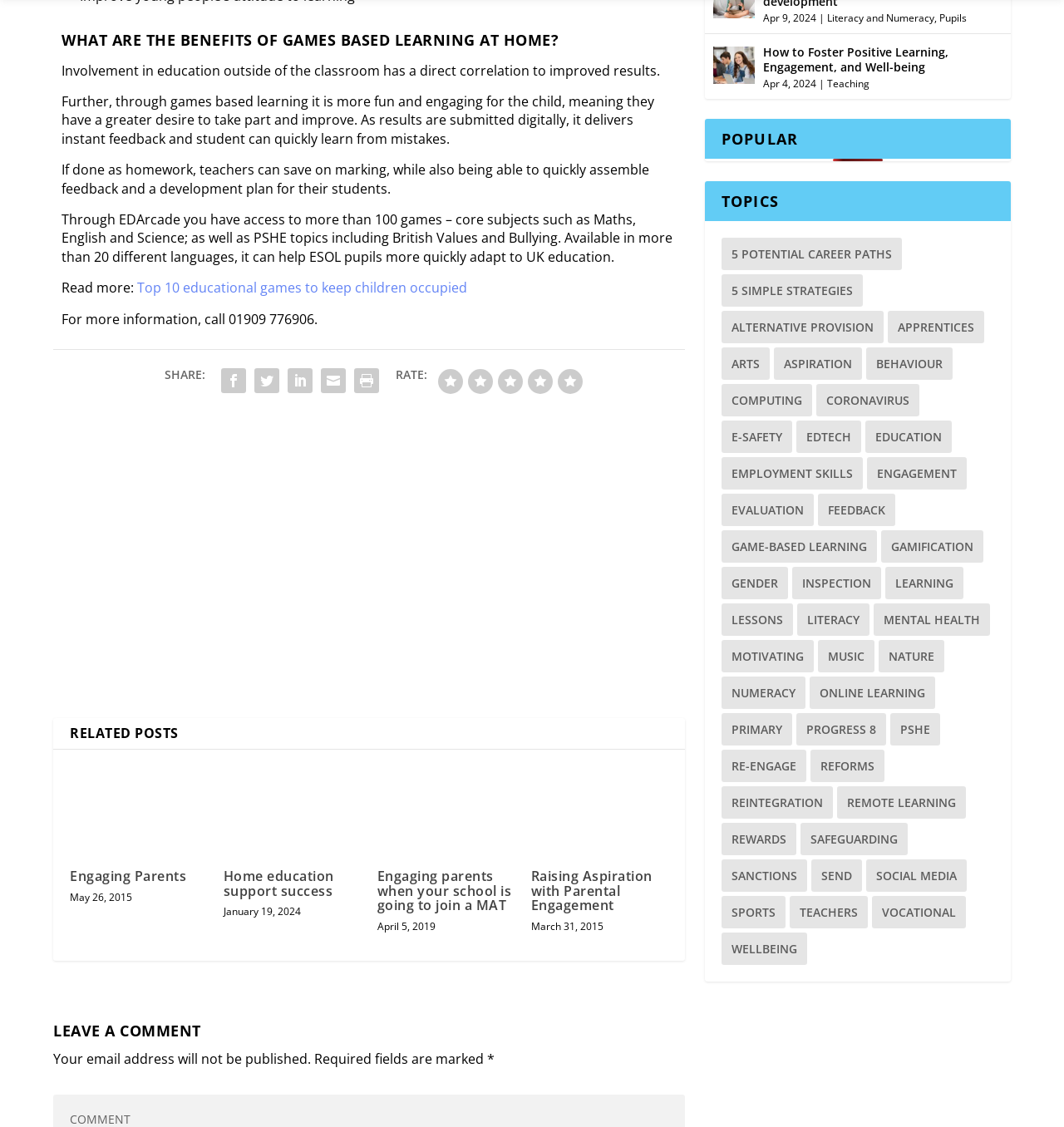Given the element description Raising Aspiration with Parental Engagement, specify the bounding box coordinates of the corresponding UI element in the format (top-left x, top-left y, bottom-right x, bottom-right y). All values must be between 0 and 1.

[0.499, 0.758, 0.613, 0.822]